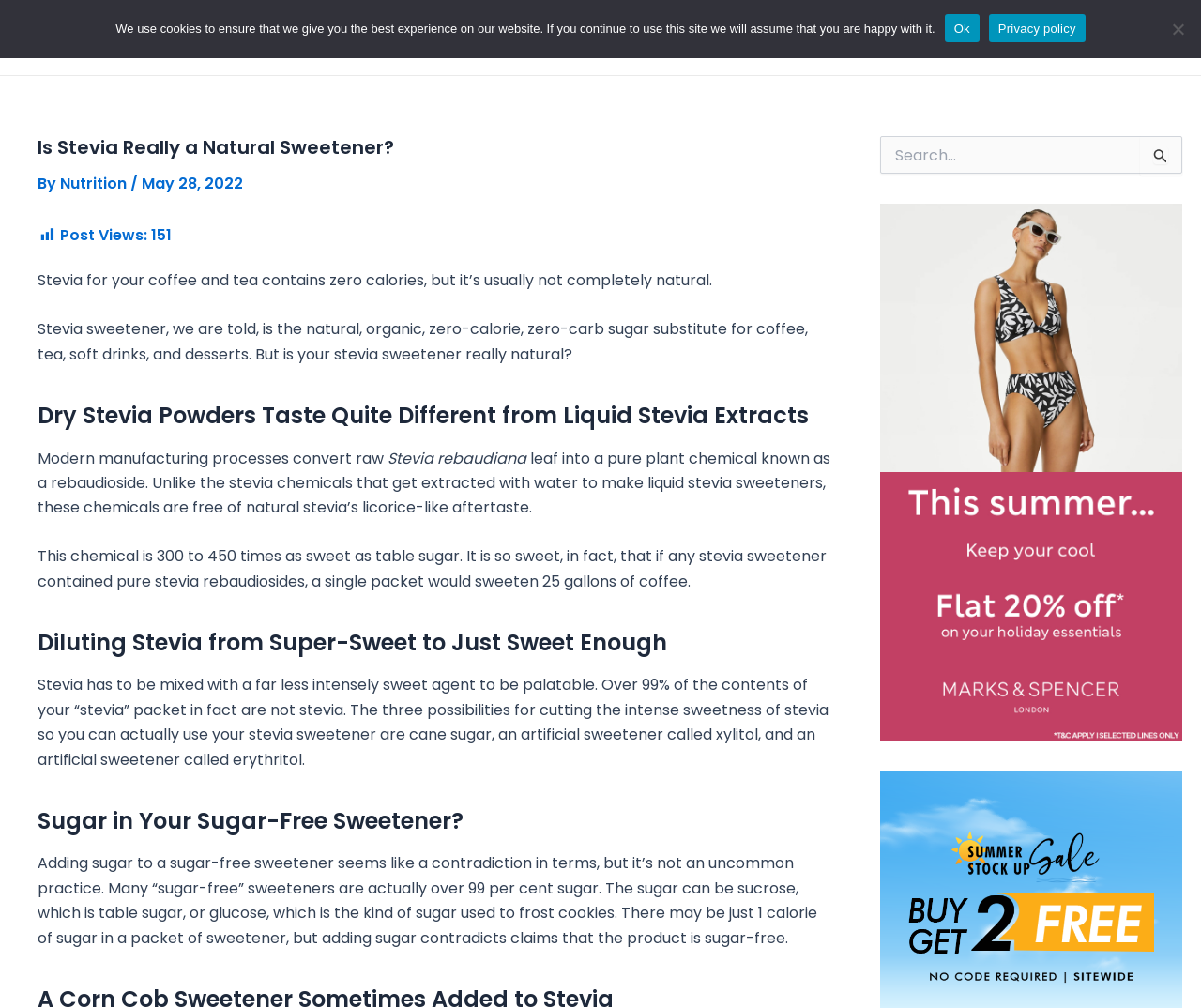Find the bounding box coordinates of the element to click in order to complete the given instruction: "Search for something."

[0.733, 0.135, 0.984, 0.172]